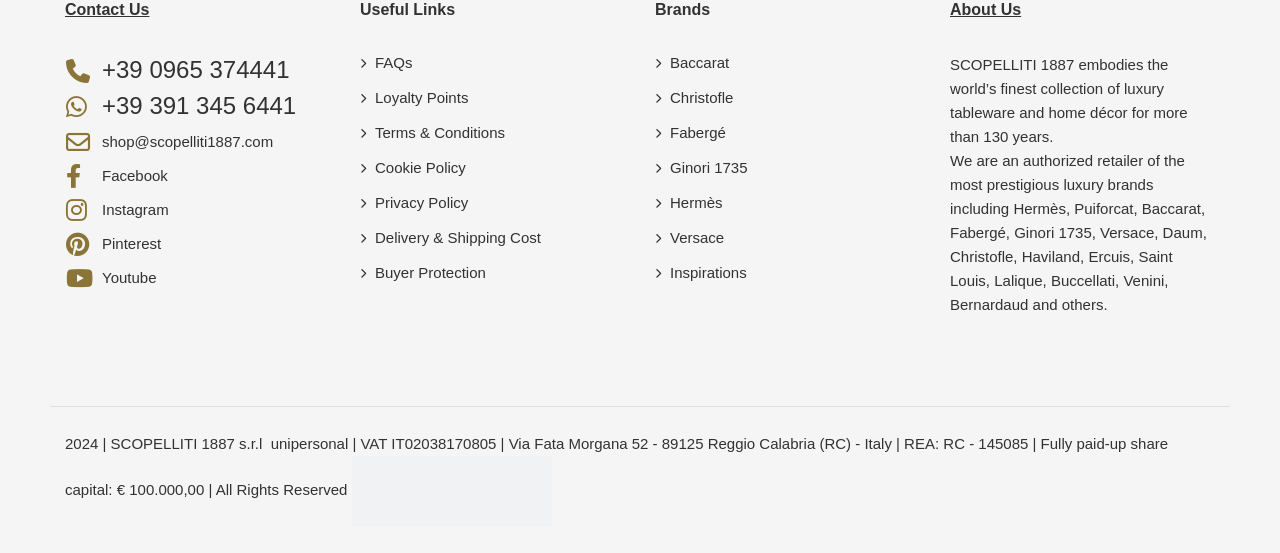Identify the bounding box coordinates for the element that needs to be clicked to fulfill this instruction: "Click Contact Us". Provide the coordinates in the format of four float numbers between 0 and 1: [left, top, right, bottom].

[0.051, 0.001, 0.117, 0.032]